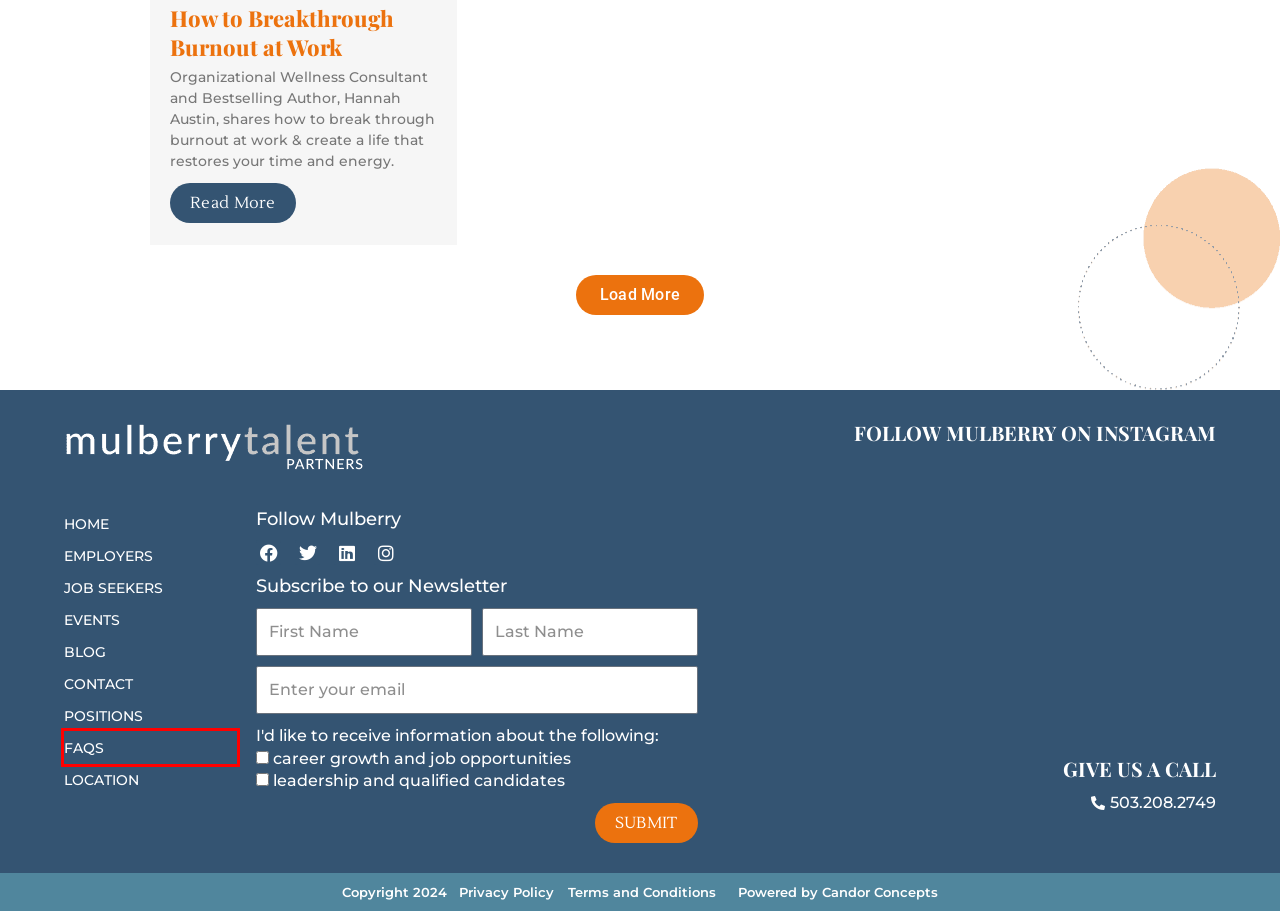Look at the screenshot of a webpage where a red rectangle bounding box is present. Choose the webpage description that best describes the new webpage after clicking the element inside the red bounding box. Here are the candidates:
A. Mulberry Talent Partners | Premier Staffing Agency
B. The Power of Rest: Why Encouraging Time Off Benefits Your Business - Mulberry
C. Blog - Mulberry
D. Walk Away to Win: Combat Workplace Bullying - Mulberry
E. Mulberry Talent Partners Portland Staffing Agency - Mulberry
F. Privacy Policy - Mulberry
G. FAQs - Mulberry
H. Mulberry Talent | Staffing & Recruiting in Portland & San Francisco

G